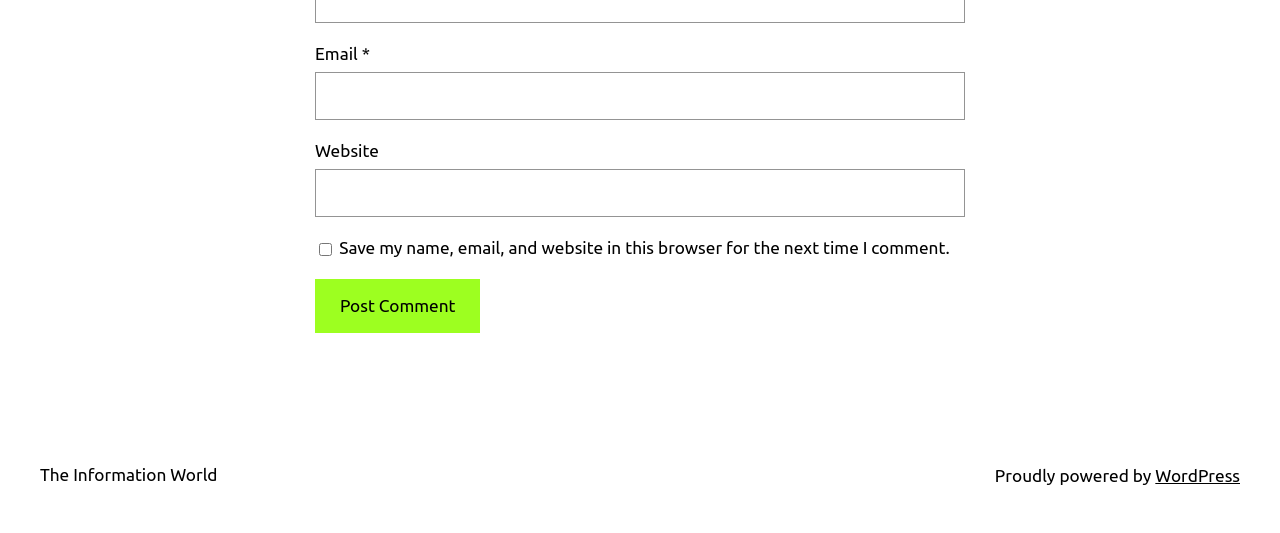Answer briefly with one word or phrase:
What is the label of the first textbox?

Email